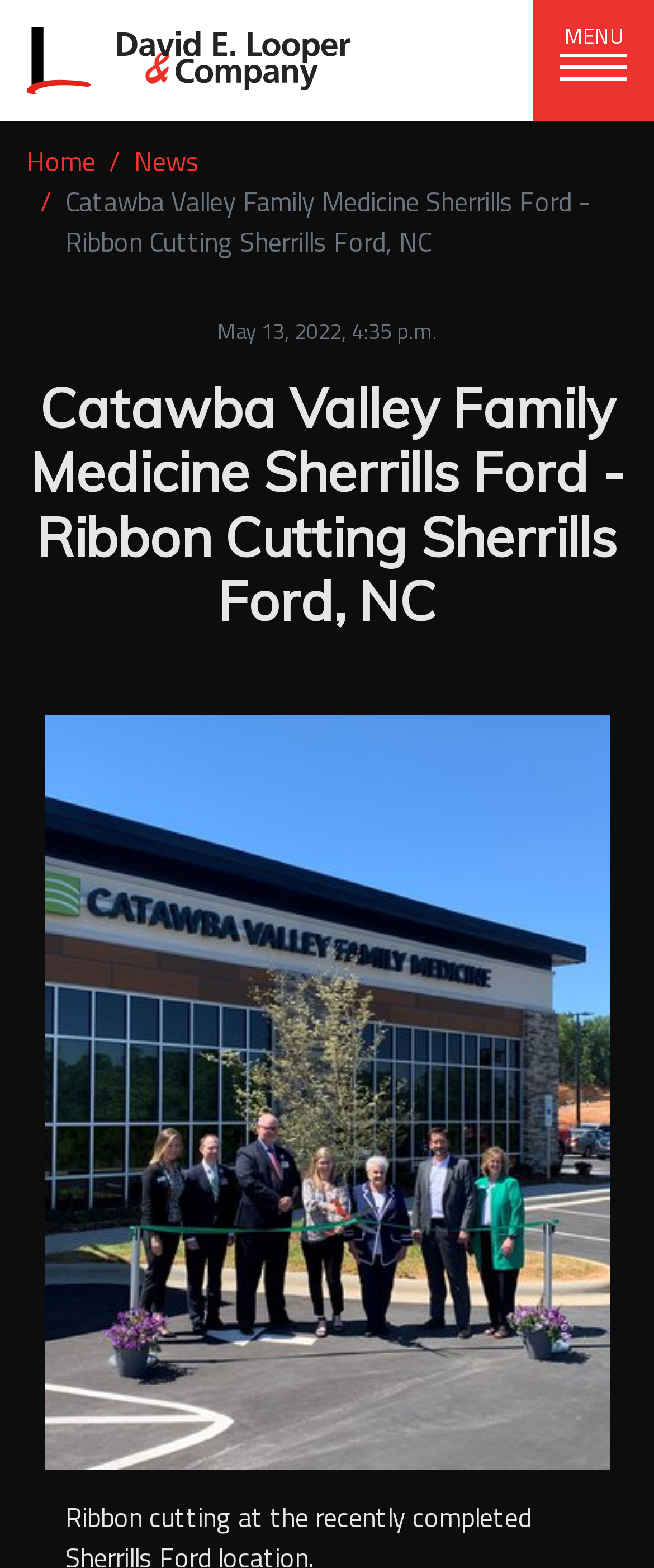From the webpage screenshot, predict the bounding box of the UI element that matches this description: "alt="David E. Looper & Company"".

[0.0, 0.0, 0.624, 0.077]